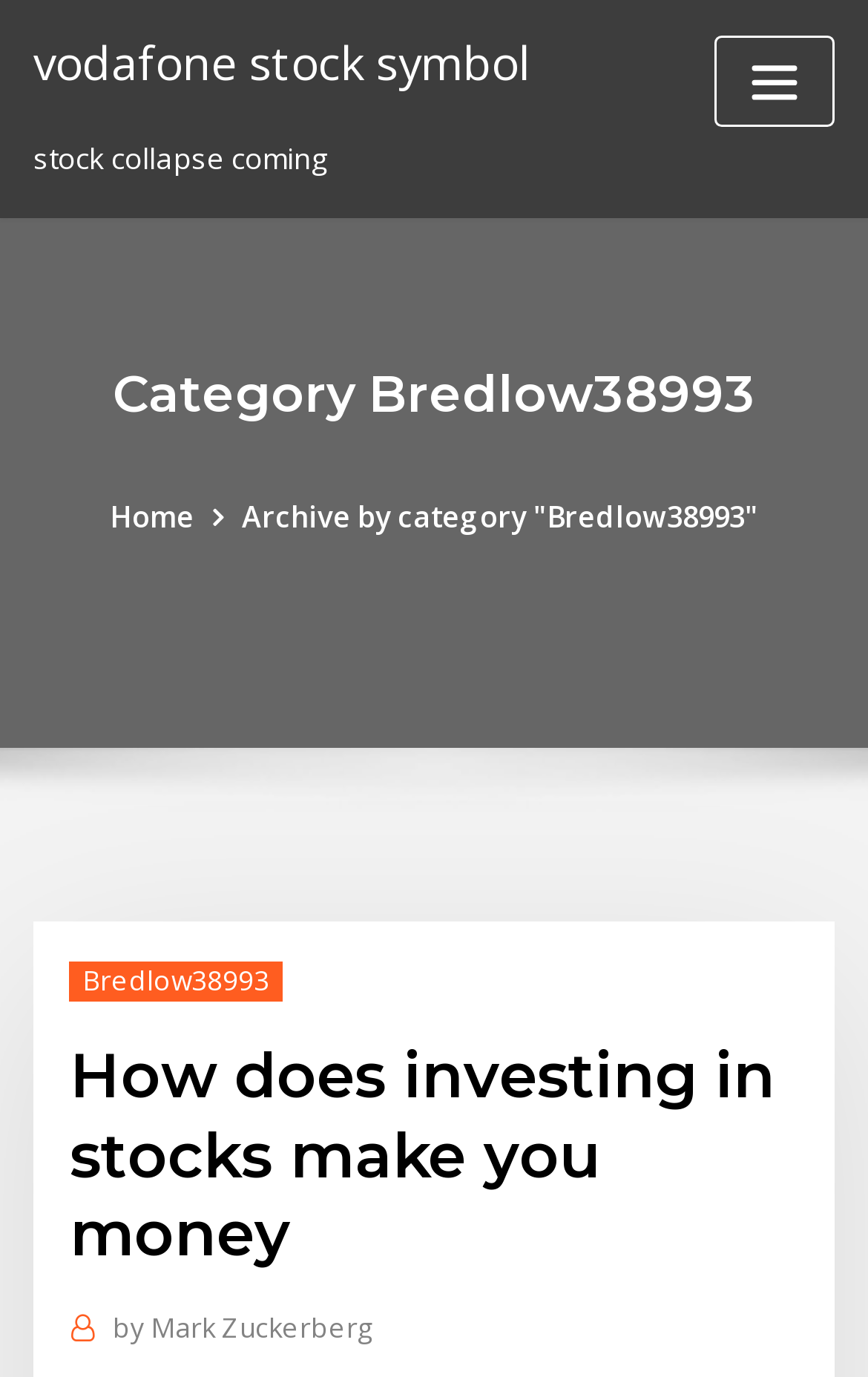Generate a thorough description of the webpage.

The webpage appears to be a blog or article page focused on investing in stocks. At the top left, there is a link to "Vodafone stock symbol". Below it, there is a static text "stock collapse coming". 

On the top right, there is a button to "Toggle navigation", which is currently not expanded. 

Below the static text, there is a heading "Category Bredlow38993" that spans across the page. Underneath this heading, there are three links: "Home" on the left, "Archive by category 'Bredlow38993'" in the middle, and another link to "Bredlow38993" on the right. 

Further down, there is a header section that contains a heading "How does investing in stocks make you money", which is the same title as the webpage. At the very bottom, there is a link "by Mark Zuckerberg", indicating the author of the article.